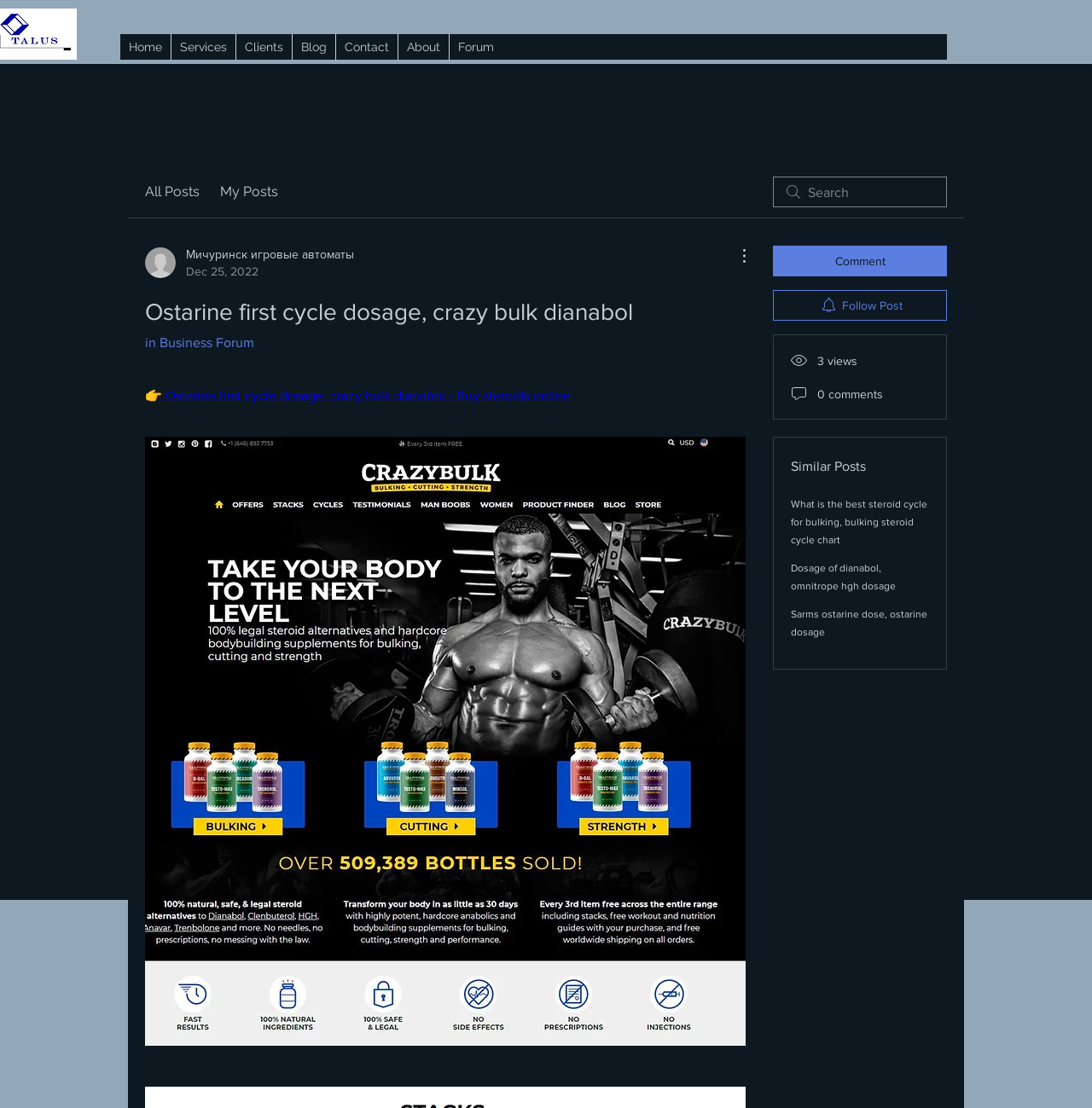What is the purpose of the 'Search' button?
Based on the visual details in the image, please answer the question thoroughly.

The 'Search' button is located in the top right corner of the webpage, and its purpose is to allow users to search for specific topics or keywords within the website, making it easier to find relevant information.